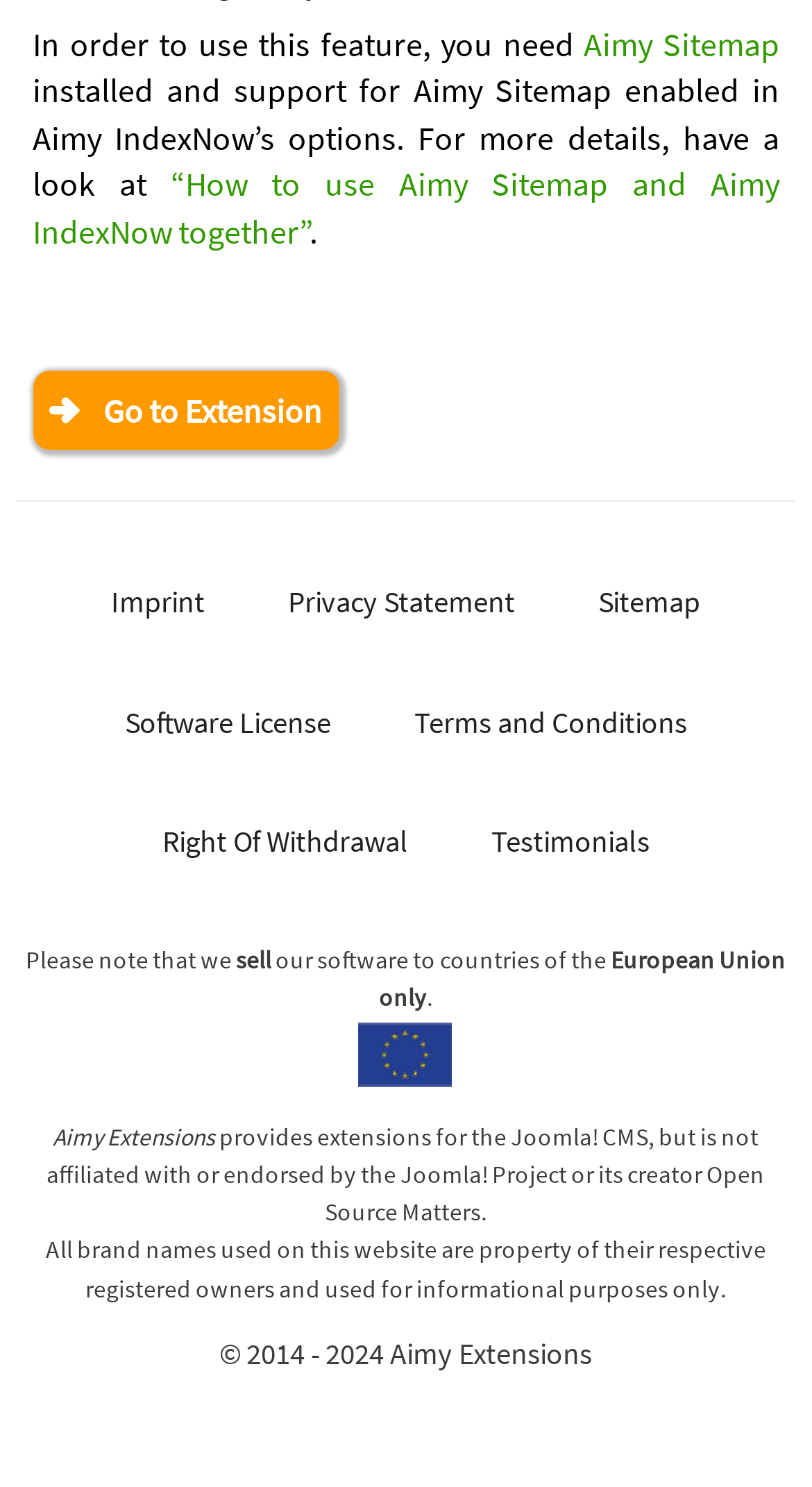Please determine the bounding box of the UI element that matches this description: Software License. The coordinates should be given as (top-left x, top-left y, bottom-right x, bottom-right y), with all values between 0 and 1.

[0.113, 0.452, 0.449, 0.521]